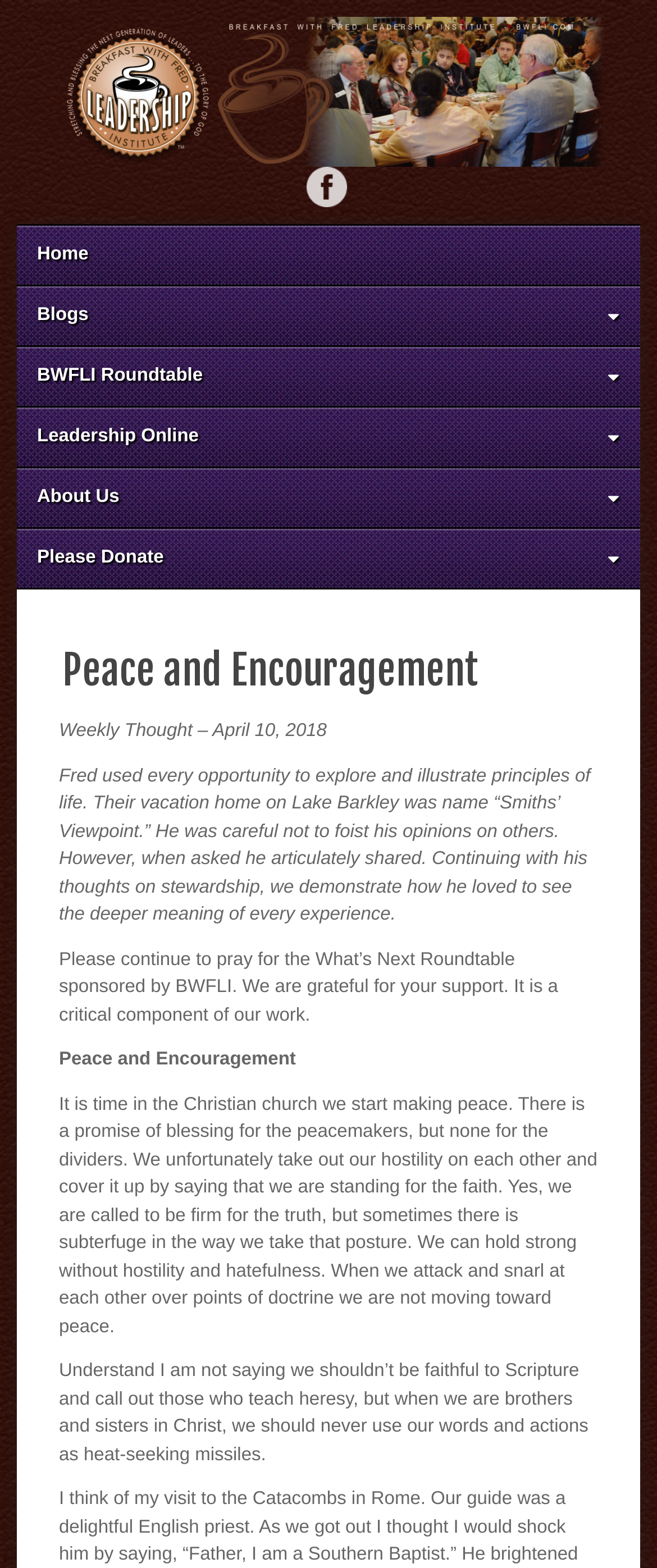Identify the bounding box coordinates of the element that should be clicked to fulfill this task: "Visit the Plan your visit page". The coordinates should be provided as four float numbers between 0 and 1, i.e., [left, top, right, bottom].

None